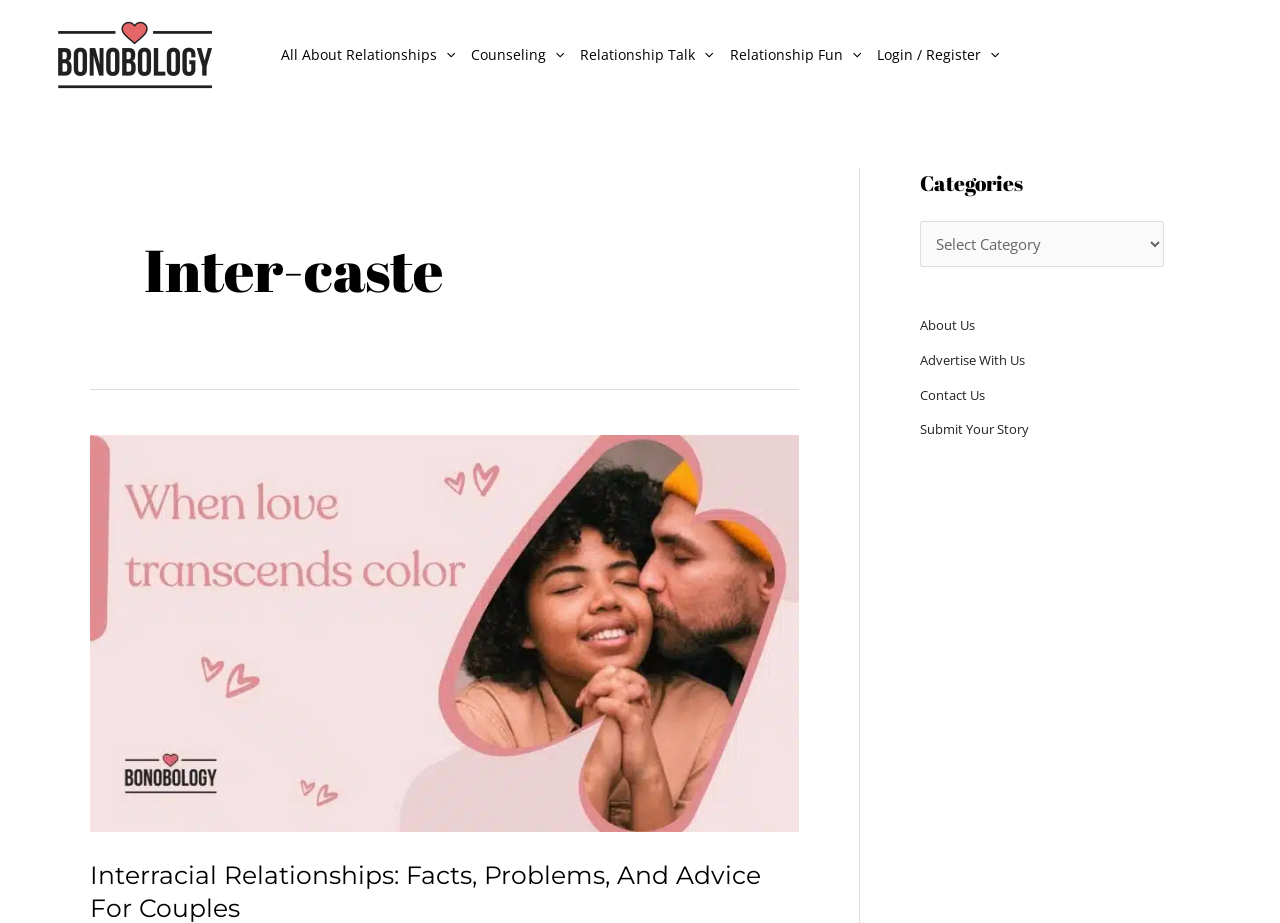How many links are there in the 'Menu' navigation?
Use the screenshot to answer the question with a single word or phrase.

4